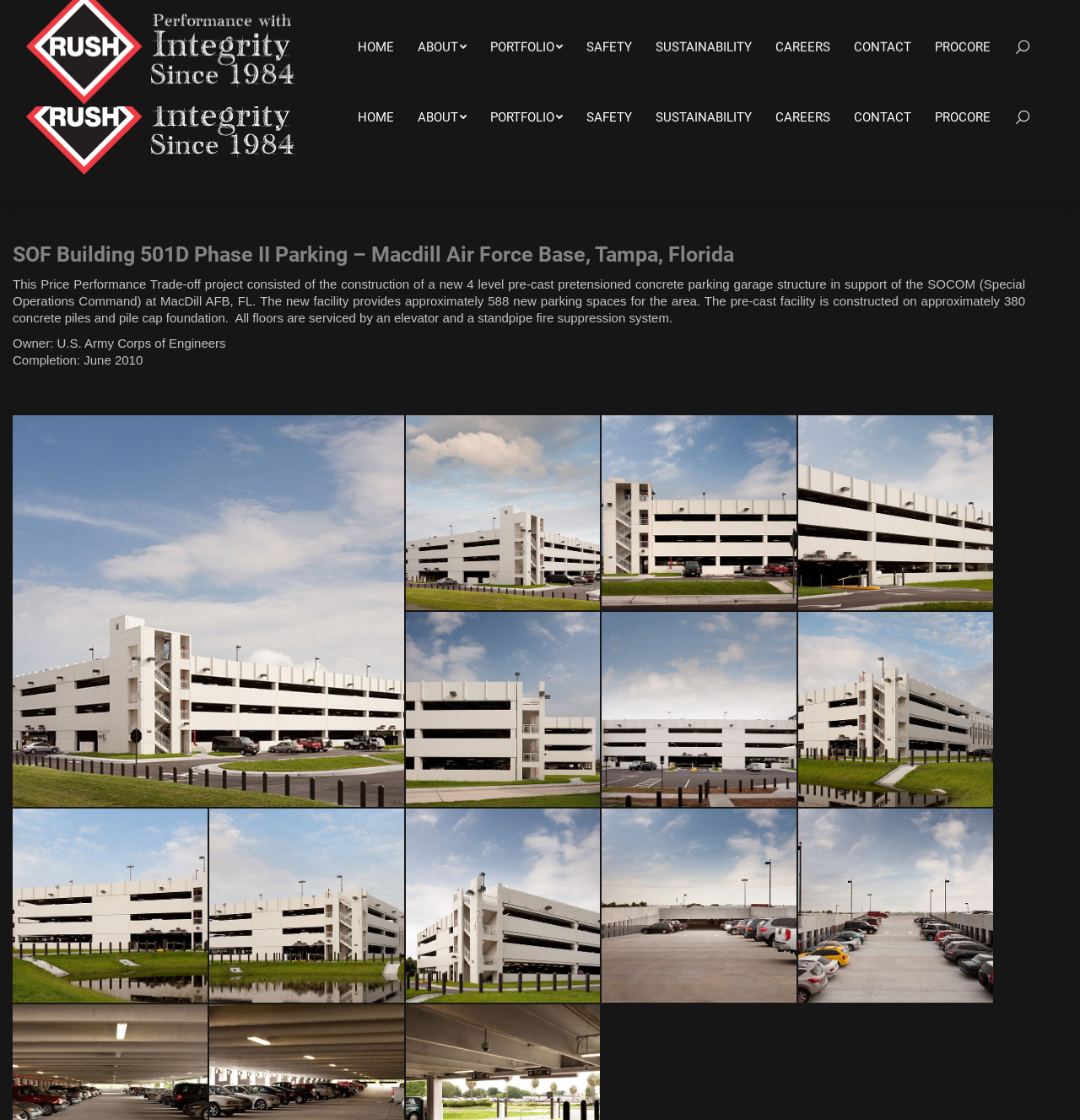Refer to the image and offer a detailed explanation in response to the question: How many parking spaces are provided by the new facility?

The number of parking spaces can be found in the paragraph describing the project, which states 'The new facility provides approximately 588 new parking spaces for the area'.